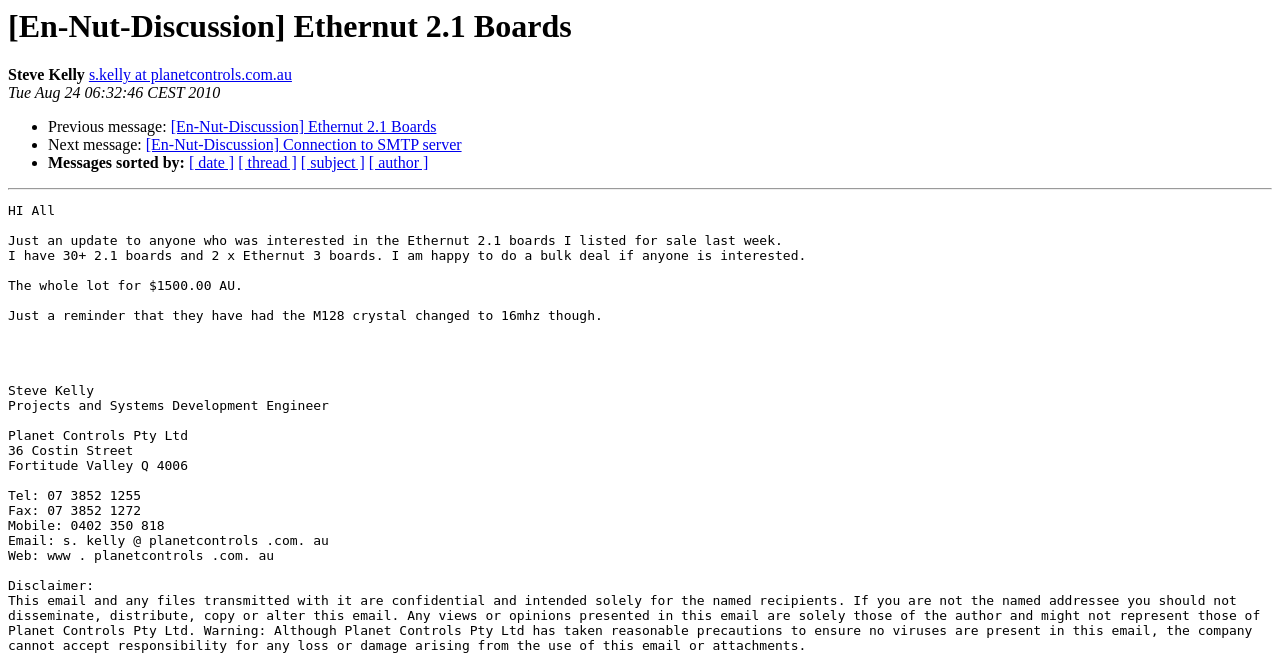What is the price of the Ethernut 2.1 boards?
Please ensure your answer is as detailed and informative as possible.

The price of the Ethernut 2.1 boards is $1500.00 AU, which is mentioned in the message as the bulk deal price for 30+ 2.1 boards and 2 x Ethernut 3 boards.